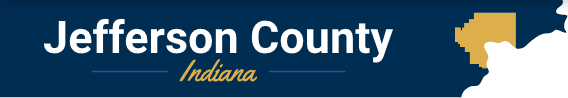Give a detailed explanation of what is happening in the image.

The image features a stylized header for Jefferson County, Indiana. It prominently displays the county's name in bold, white letters against a rich navy blue background. Below, the word "Indiana" is elegantly inscribed in a softer gold hue, beautifully accentuating the county's identity. The design is complemented by a subtle graphic element on the right, which likely signifies a geographical outline or emblem related to the county. This header sets a welcoming and official tone, perfect for the county's online presence, evoking a sense of community and pride in its heritage.